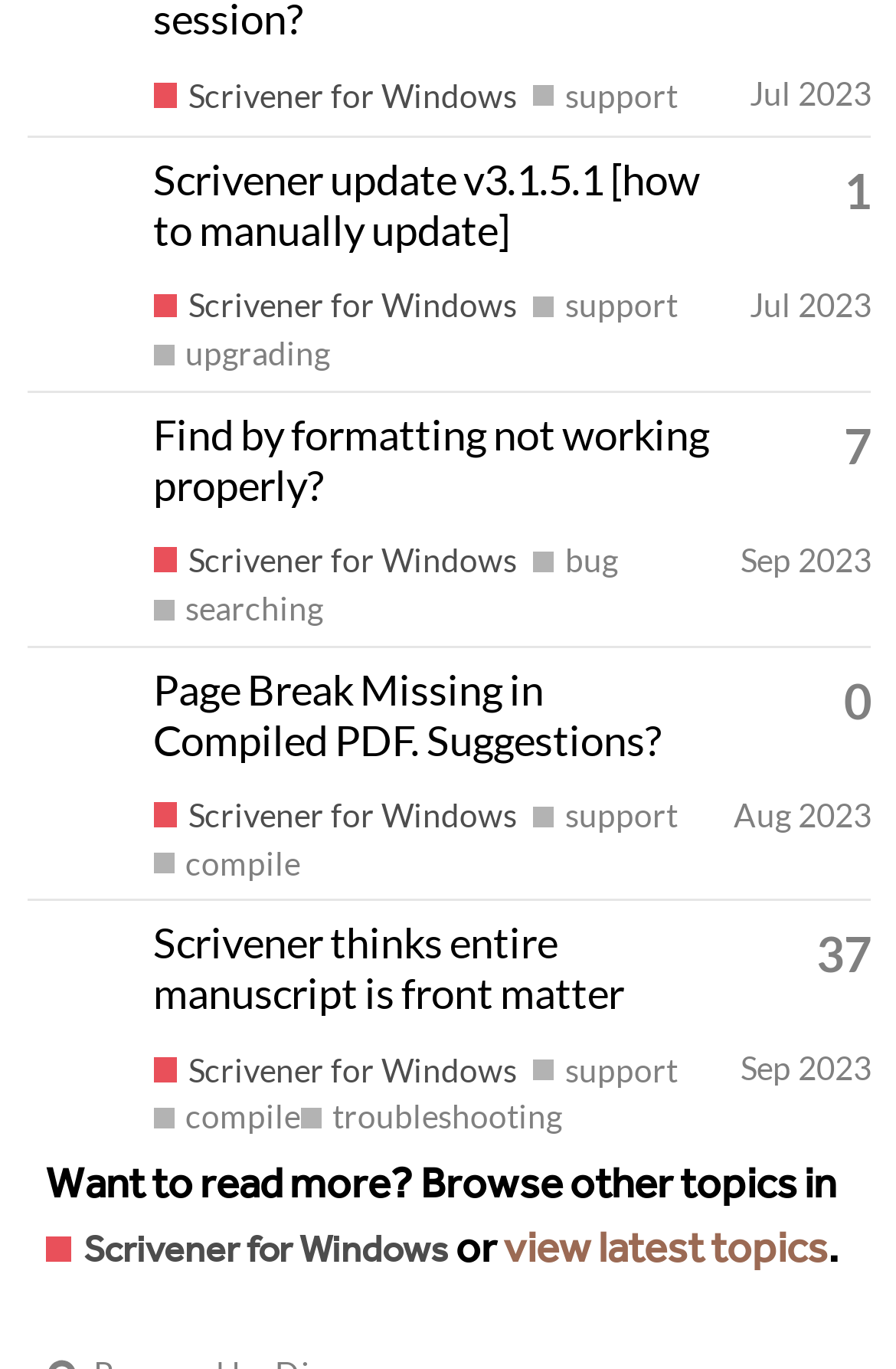What is the tag of the topic 'Find by formatting not working properly?'
Make sure to answer the question with a detailed and comprehensive explanation.

I found the tag of the topic 'Find by formatting not working properly?' by looking at the list elements and their corresponding link elements that describe the tags. The tag of the topic is 'bug'.